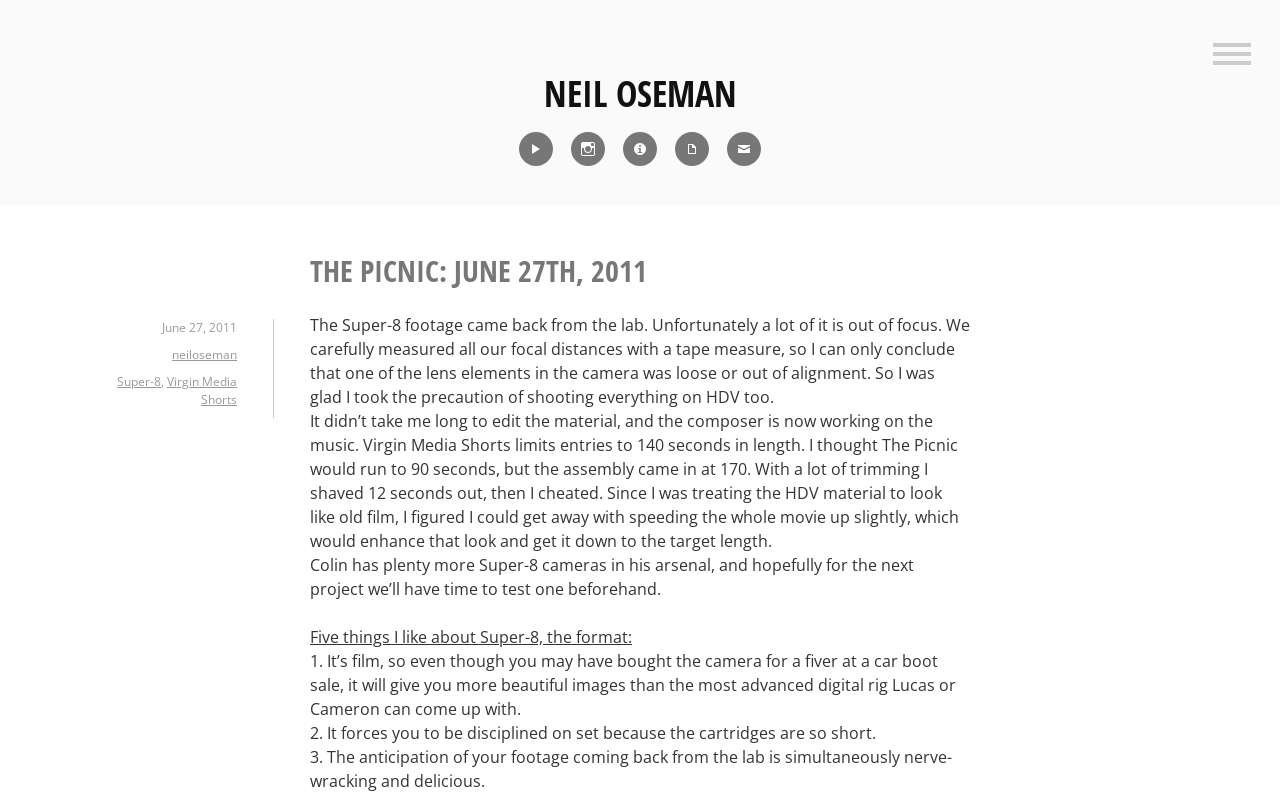Calculate the bounding box coordinates of the UI element given the description: "Instagram".

[0.441, 0.162, 0.478, 0.212]